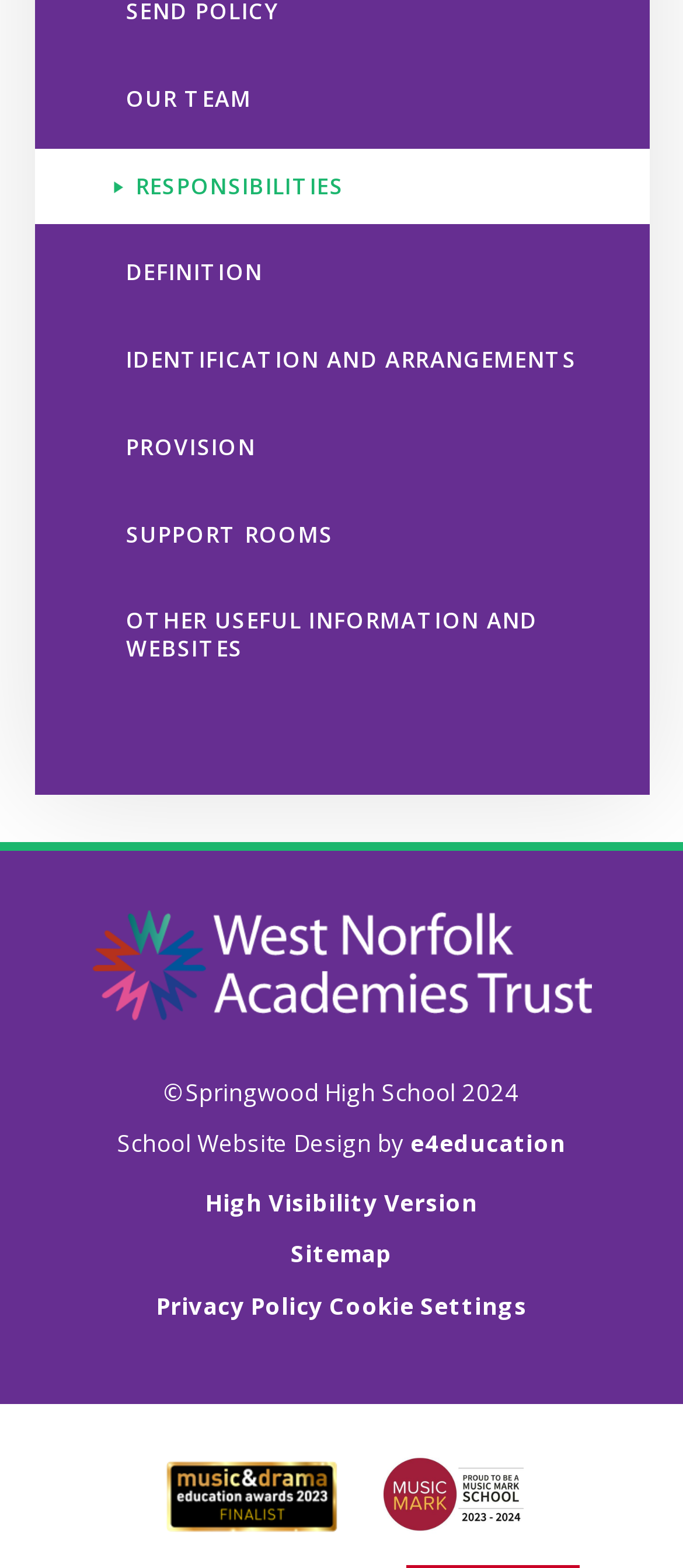Please provide the bounding box coordinates in the format (top-left x, top-left y, bottom-right x, bottom-right y). Remember, all values are floating point numbers between 0 and 1. What is the bounding box coordinate of the region described as: Definition

[0.05, 0.15, 0.95, 0.199]